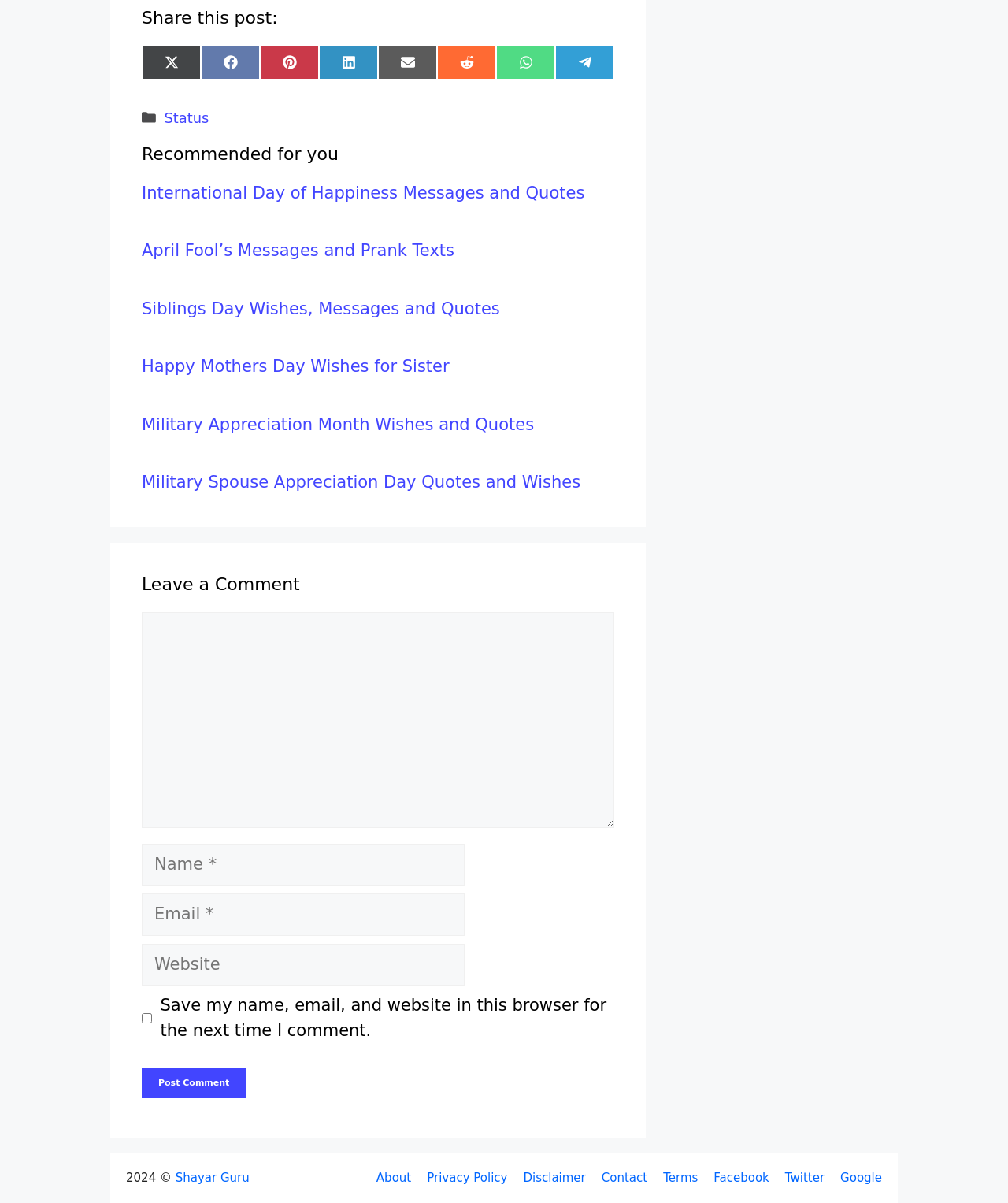What type of content is recommended for the user?
Examine the image and give a concise answer in one word or a short phrase.

Happiness messages and quotes